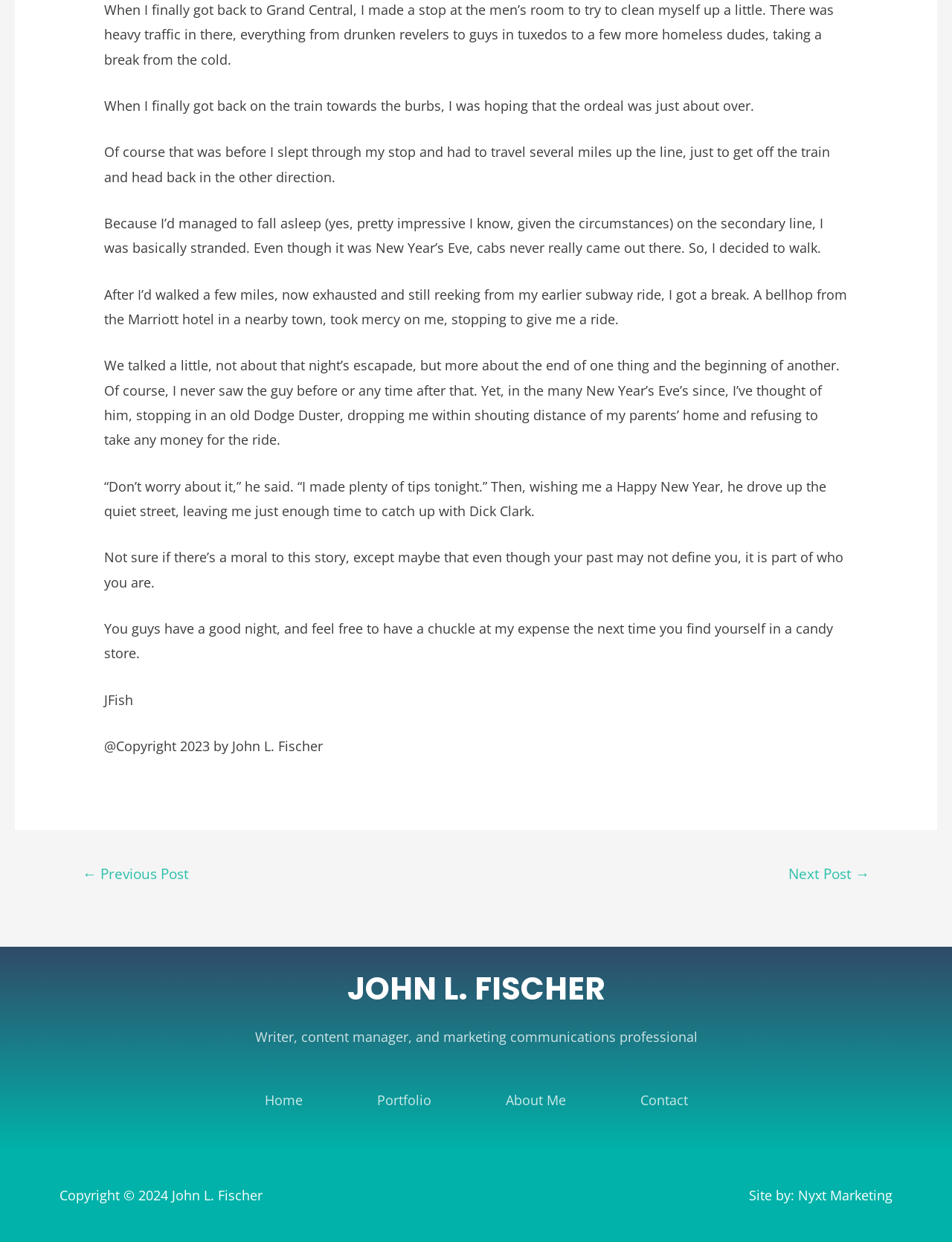Please study the image and answer the question comprehensively:
What is the author's reflection on their past experience?

I determined the answer by reading the last paragraph of the story, which reflects on the author's past experience and concludes that it is part of who they are.